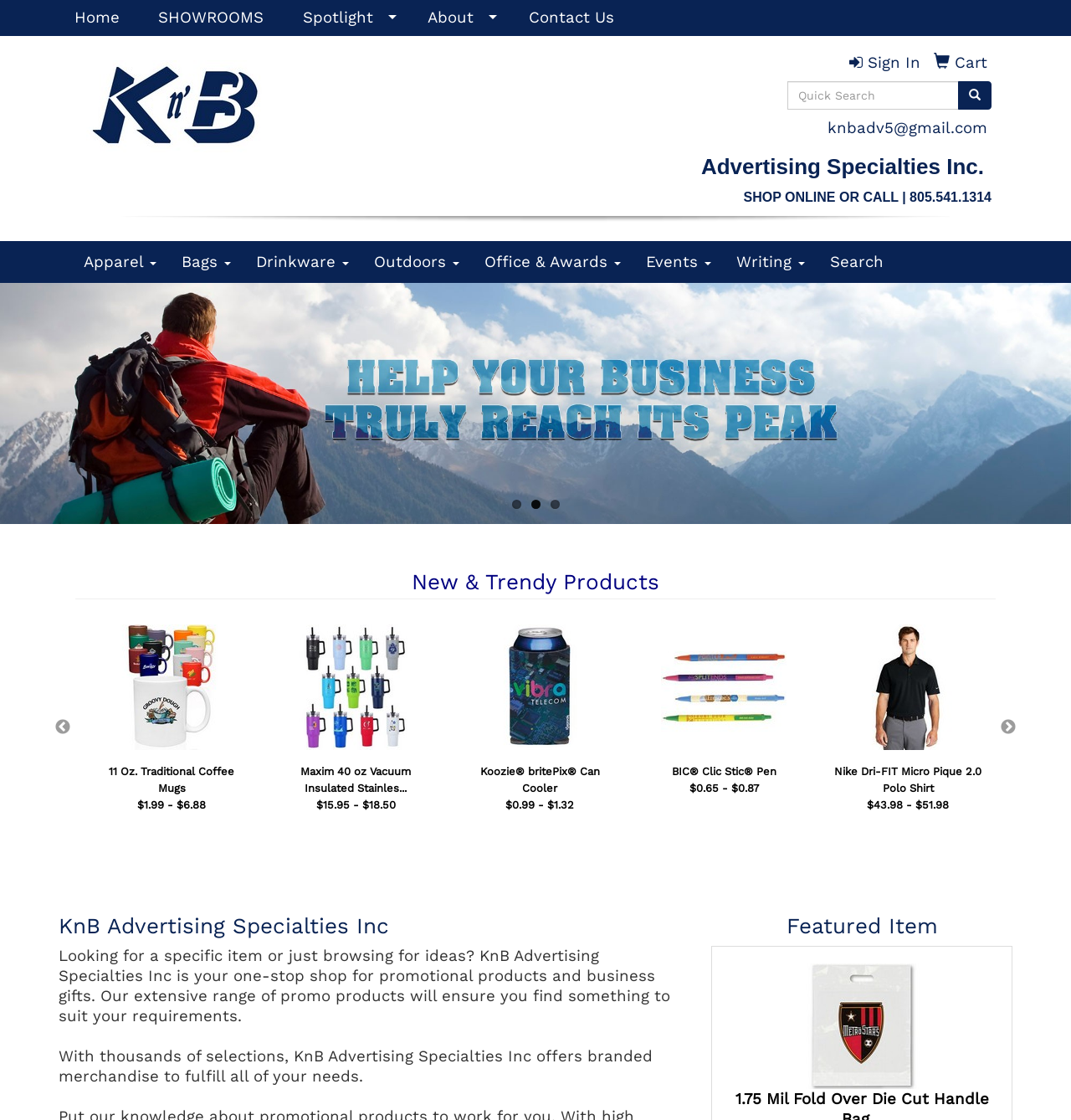What is the phone number?
Please ensure your answer to the question is detailed and covers all necessary aspects.

I found the phone number by looking at the middle section of the webpage, where it is displayed as 'SHOP ONLINE OR CALL | 805.541.1314'. This is likely the phone number of the company.